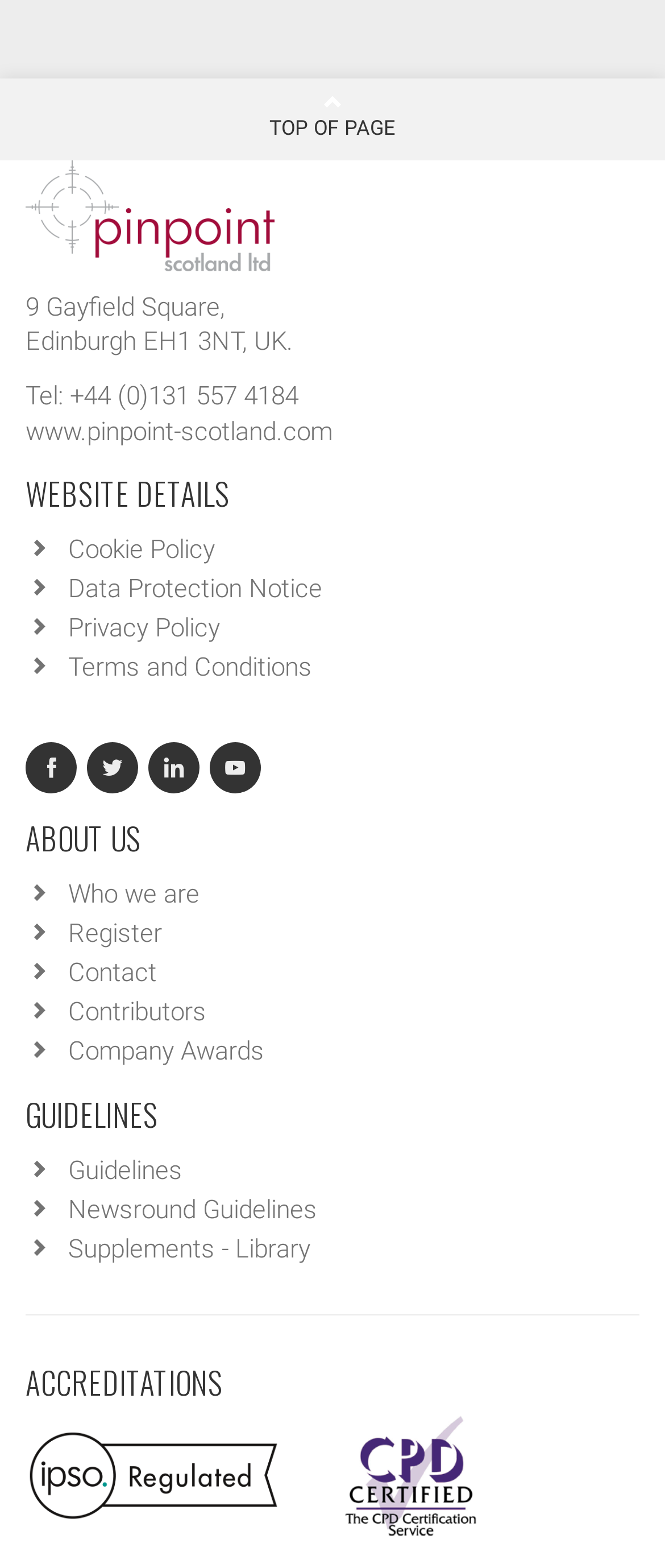Identify the bounding box for the UI element specified in this description: "Data Protection Notice". The coordinates must be four float numbers between 0 and 1, formatted as [left, top, right, bottom].

[0.103, 0.366, 0.485, 0.386]